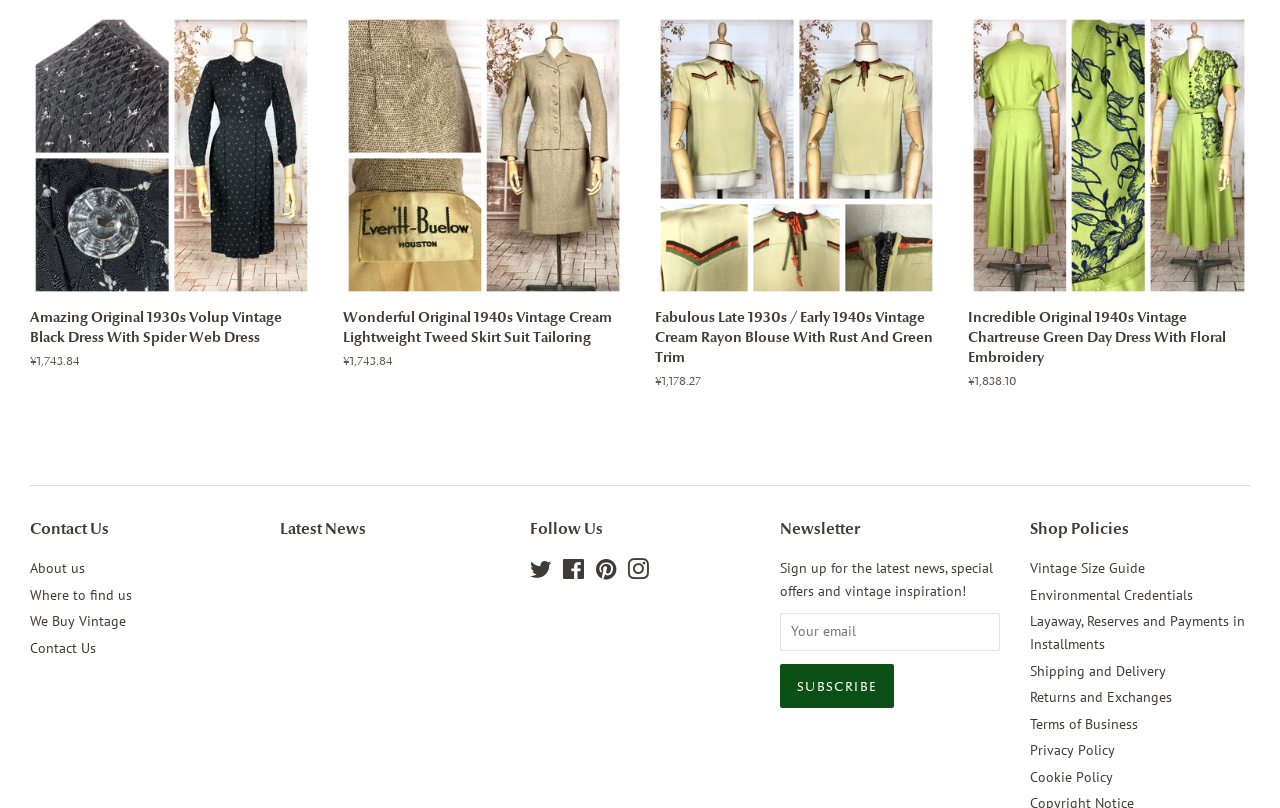Determine the bounding box coordinates of the element that should be clicked to execute the following command: "Contact Us".

[0.023, 0.639, 0.195, 0.671]